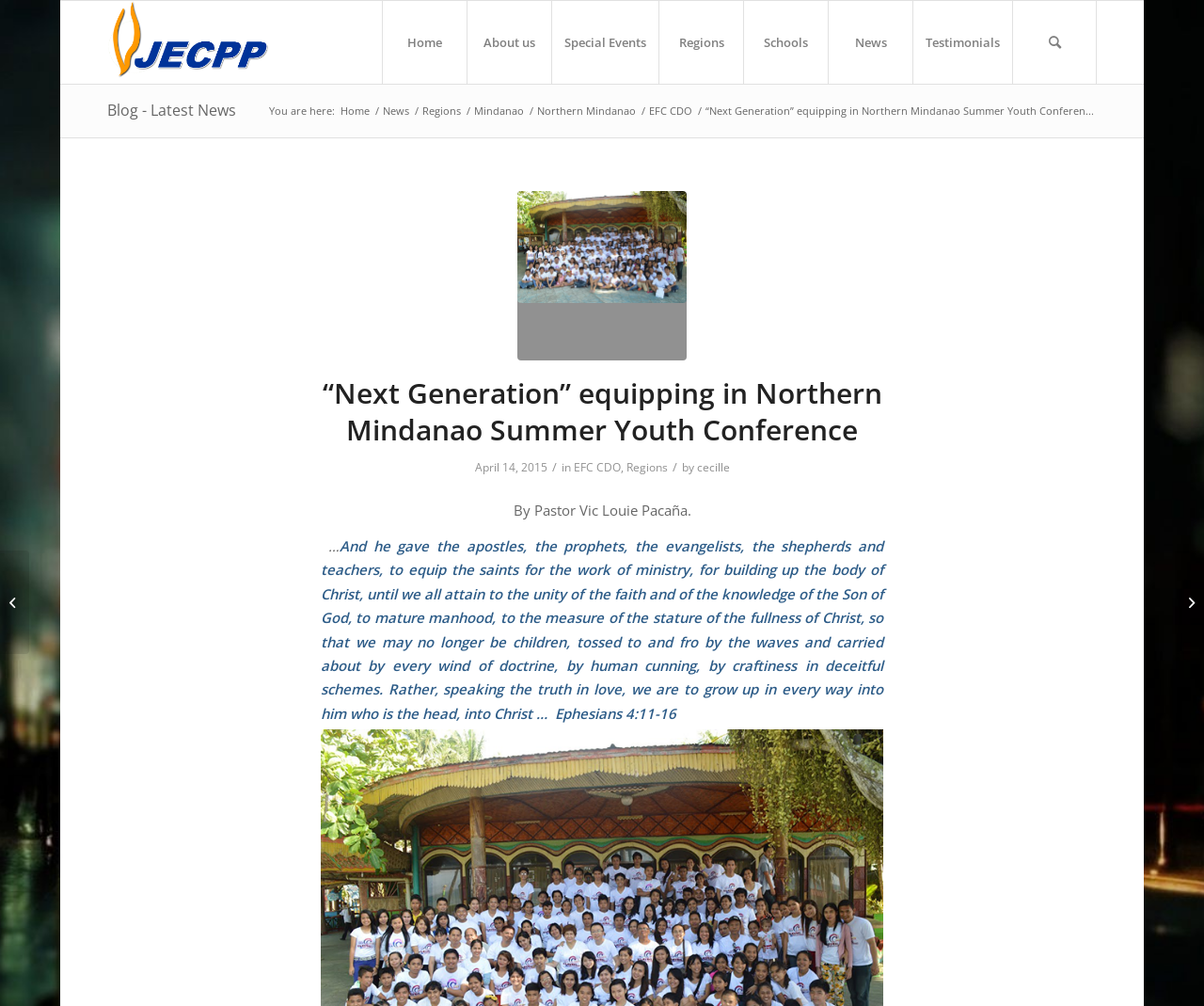Identify the bounding box for the UI element described as: "Schools". Ensure the coordinates are four float numbers between 0 and 1, formatted as [left, top, right, bottom].

[0.617, 0.001, 0.688, 0.083]